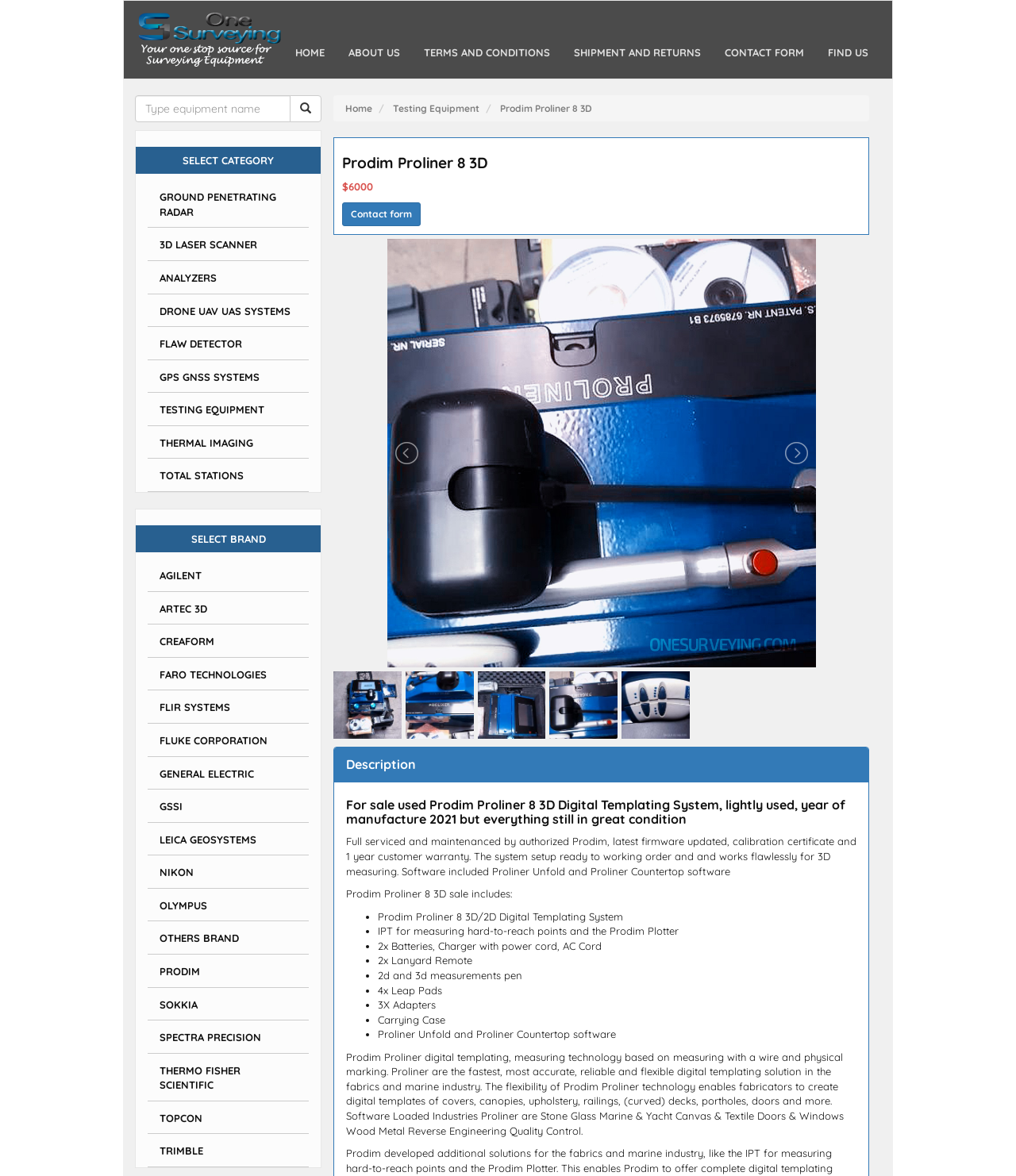Please specify the coordinates of the bounding box for the element that should be clicked to carry out this instruction: "Visit Valerie’s website". The coordinates must be four float numbers between 0 and 1, formatted as [left, top, right, bottom].

None